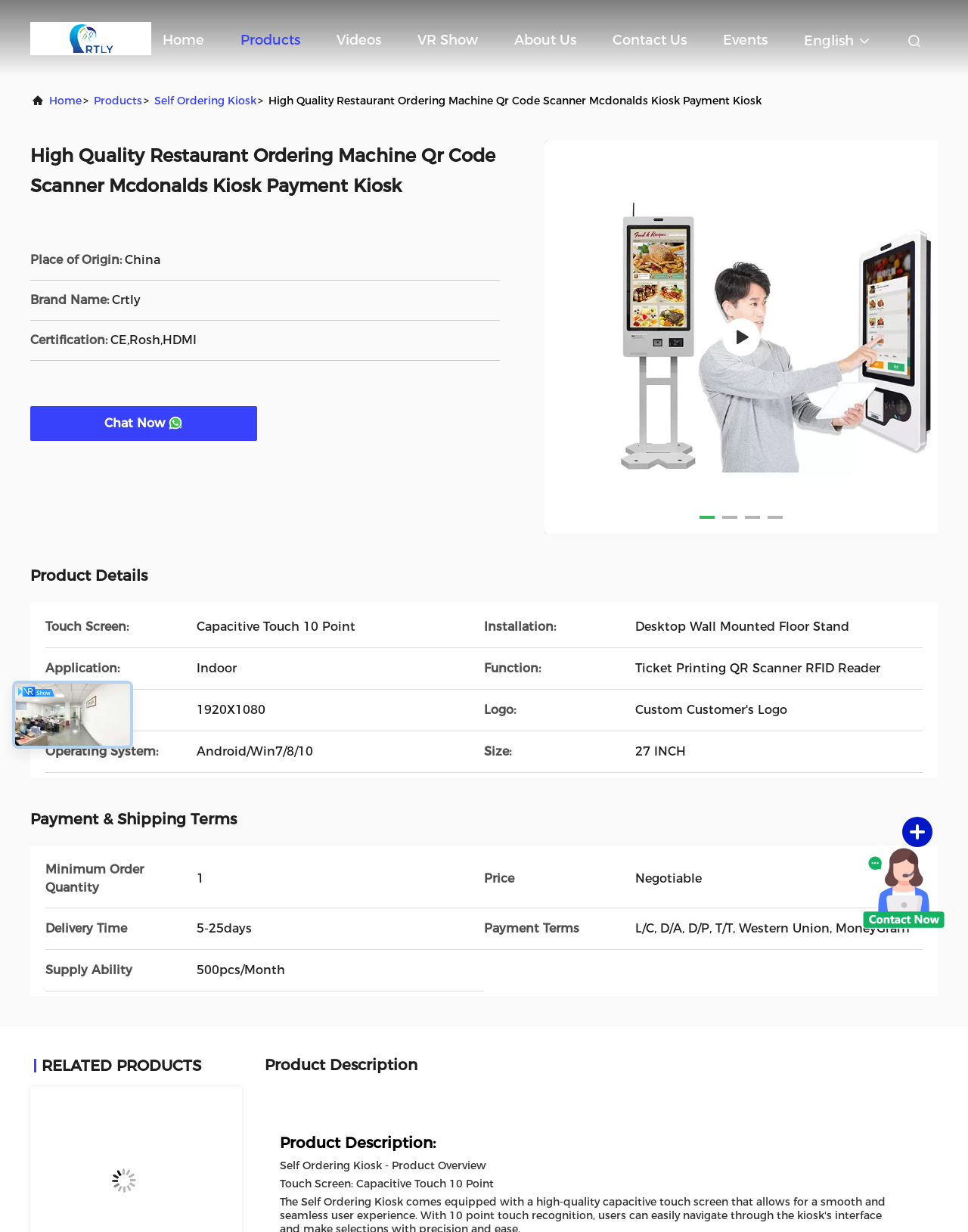Could you indicate the bounding box coordinates of the region to click in order to complete this instruction: "Contact the company".

[0.633, 0.014, 0.709, 0.051]